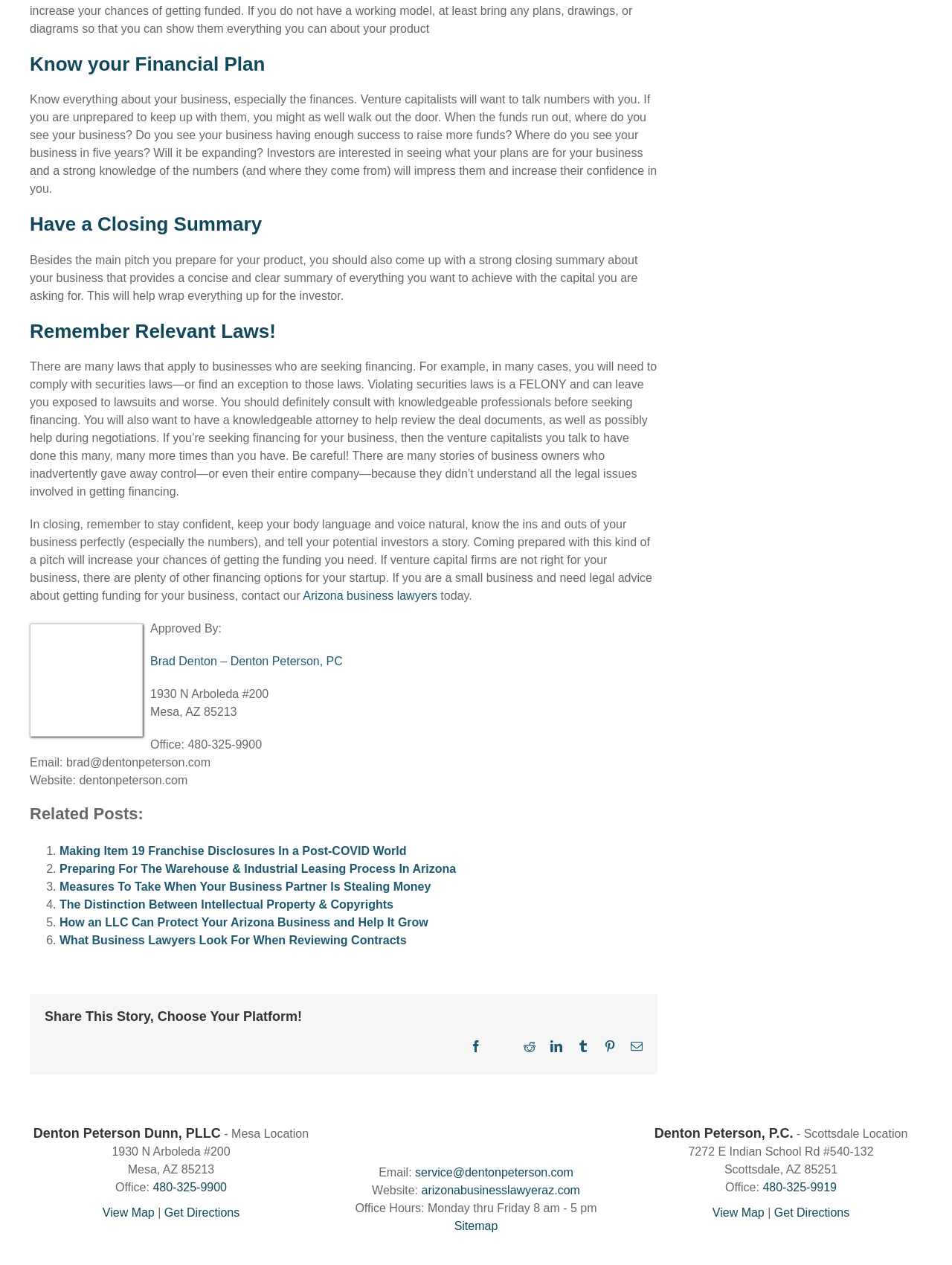Determine the bounding box coordinates in the format (top-left x, top-left y, bottom-right x, bottom-right y). Ensure all values are floating point numbers between 0 and 1. Identify the bounding box of the UI element described by: Brad Denton

[0.158, 0.518, 0.228, 0.528]